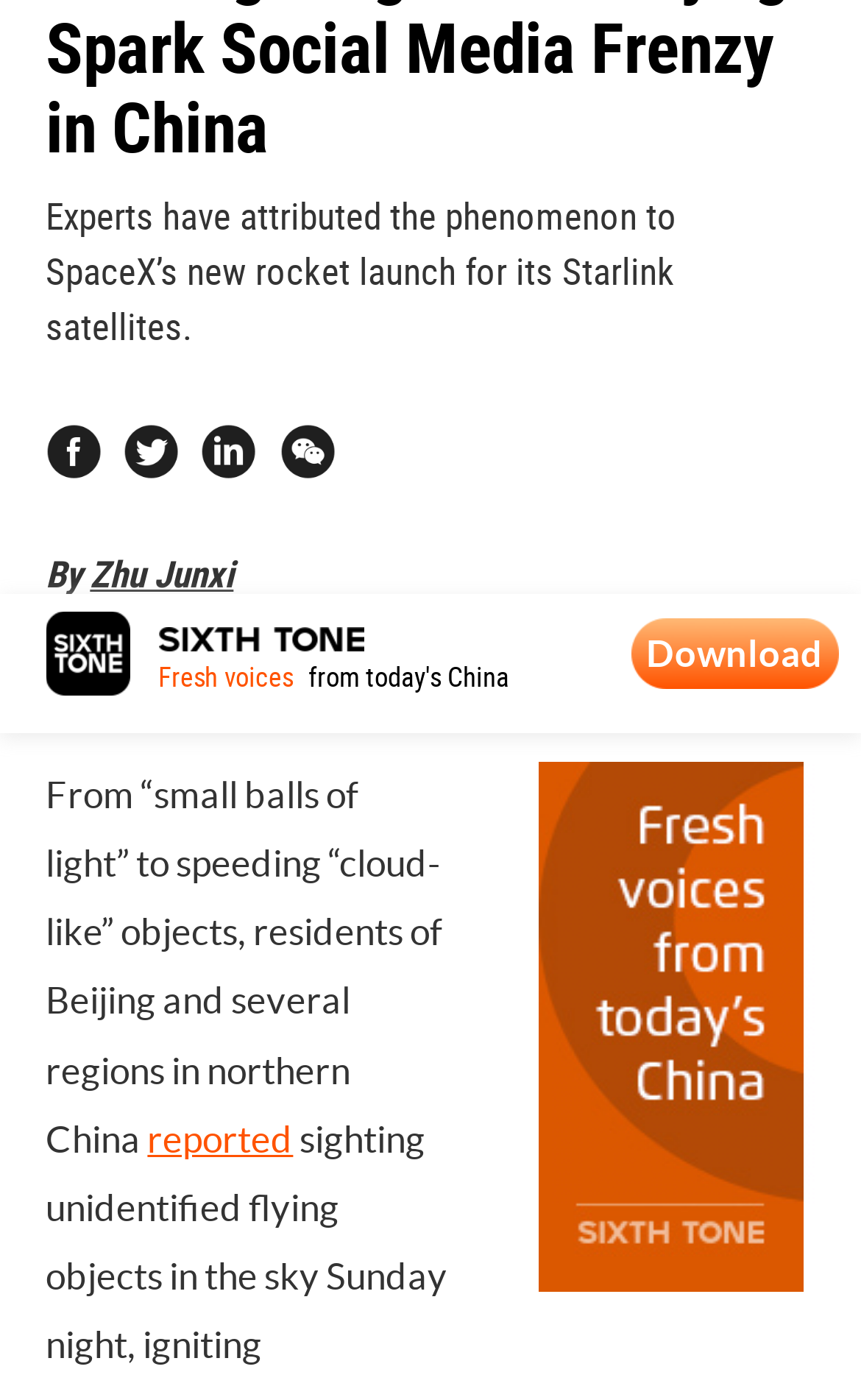Determine the bounding box for the UI element described here: "name="email" placeholder="Enter your email here"".

[0.22, 0.625, 0.729, 0.676]